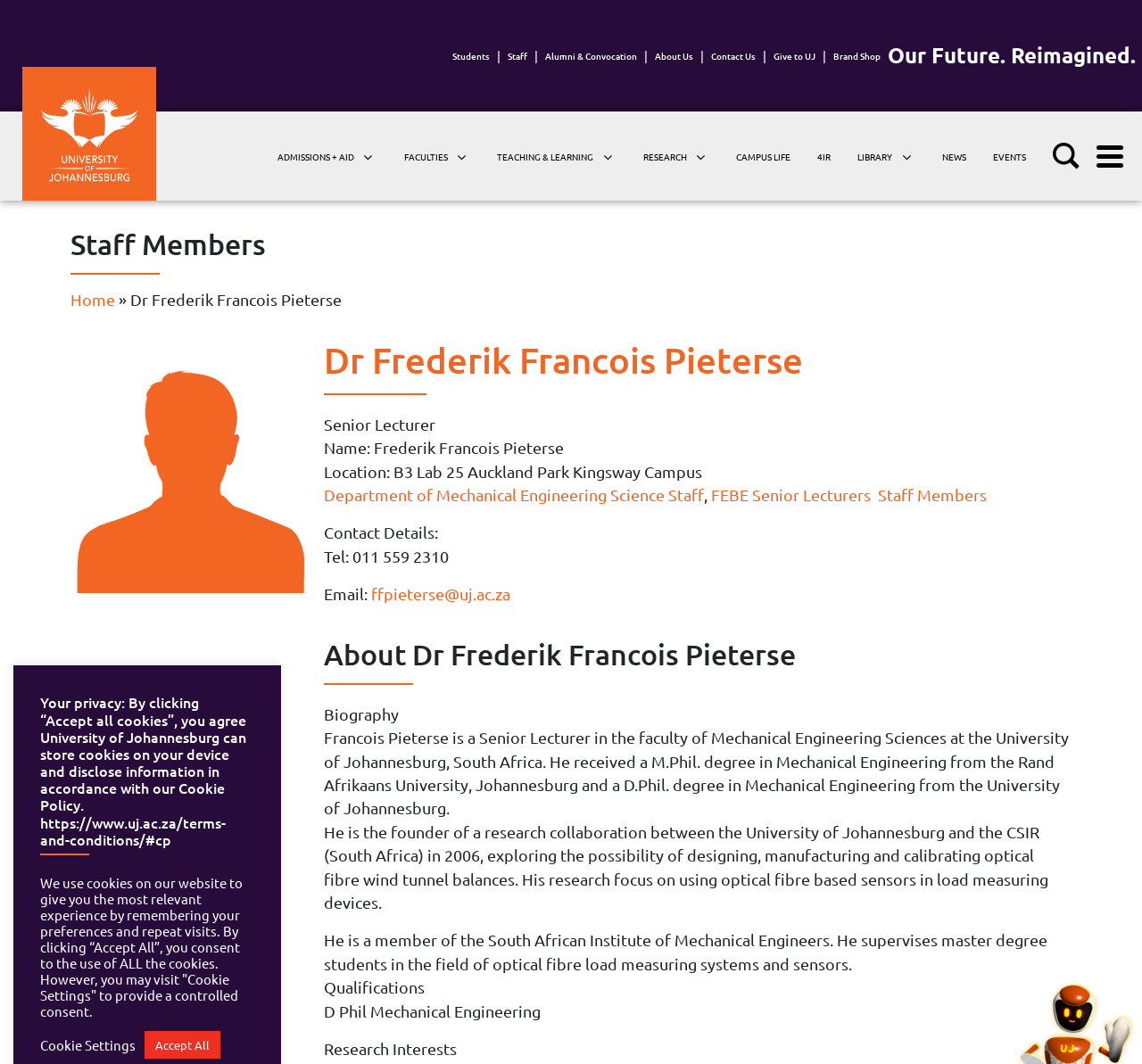Identify the bounding box coordinates of the clickable region necessary to fulfill the following instruction: "Click on the 'ADMISSIONS + AID dropdown'". The bounding box coordinates should be four float numbers between 0 and 1, i.e., [left, top, right, bottom].

[0.231, 0.105, 0.342, 0.189]